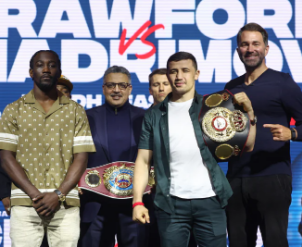Provide an in-depth description of the image you see.

The image captures a pivotal moment from the press conference for the highly anticipated boxing match between Terence Crawford and Israil Madrimov. Standing prominently in the foreground are the fighters, with Crawford, on the right, proudly displaying his championship belt, symbolizing his status as a titleholder. Madrimov stands next to him, exuding confidence as they prepare to face each other in the ring. 

In the background, key figures are present, including their promoters, who add to the significance of the event. The backdrop features the bold promotional text "CRAWFORD vs MADRIMOV," indicating the matchup's significance. This moment highlights the athletes' camaraderie and the competitive spirit as they gear up for what promises to be an electrifying boxing event. The number of spectators and the overall energy in the atmosphere suggest a high anticipation for the bout, scheduled for later in 2024.